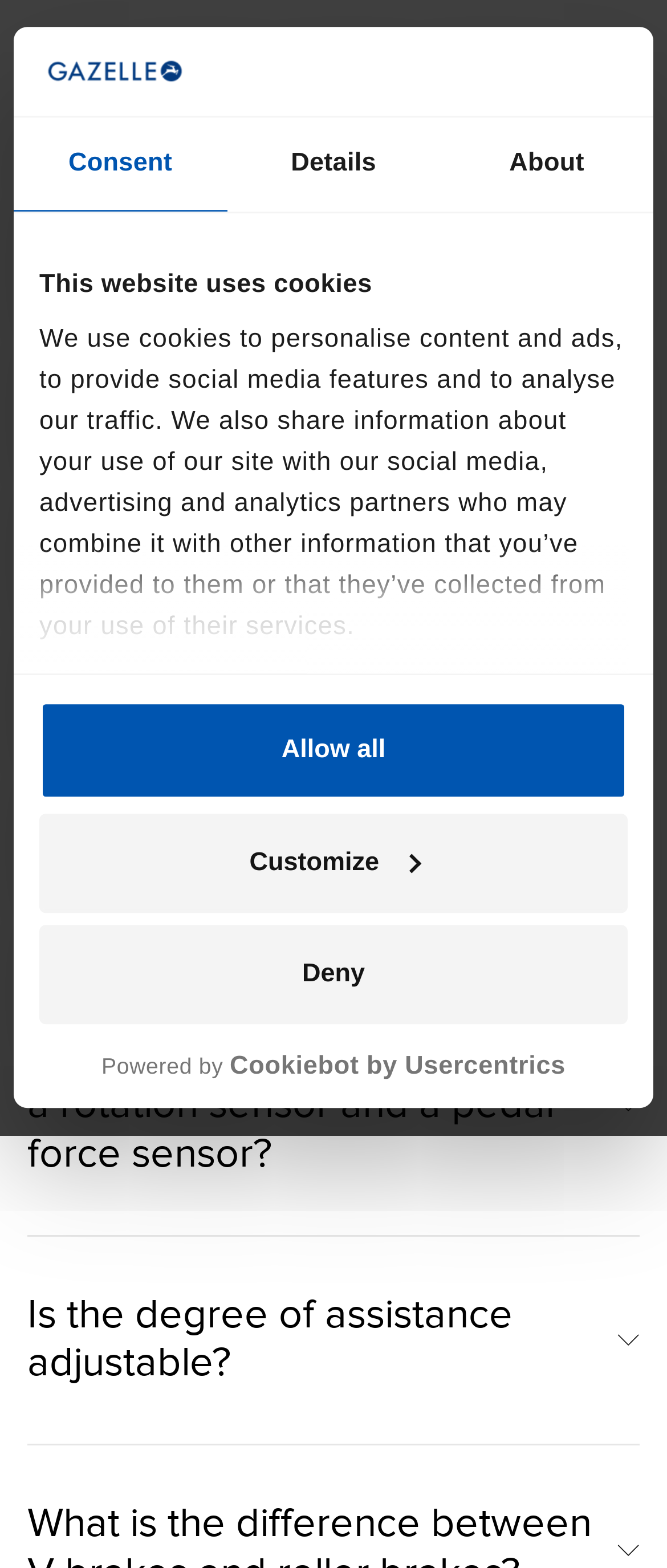Use one word or a short phrase to answer the question provided: 
What is the difference between a rotation sensor and a pedal force sensor?

How they measure riding behaviour